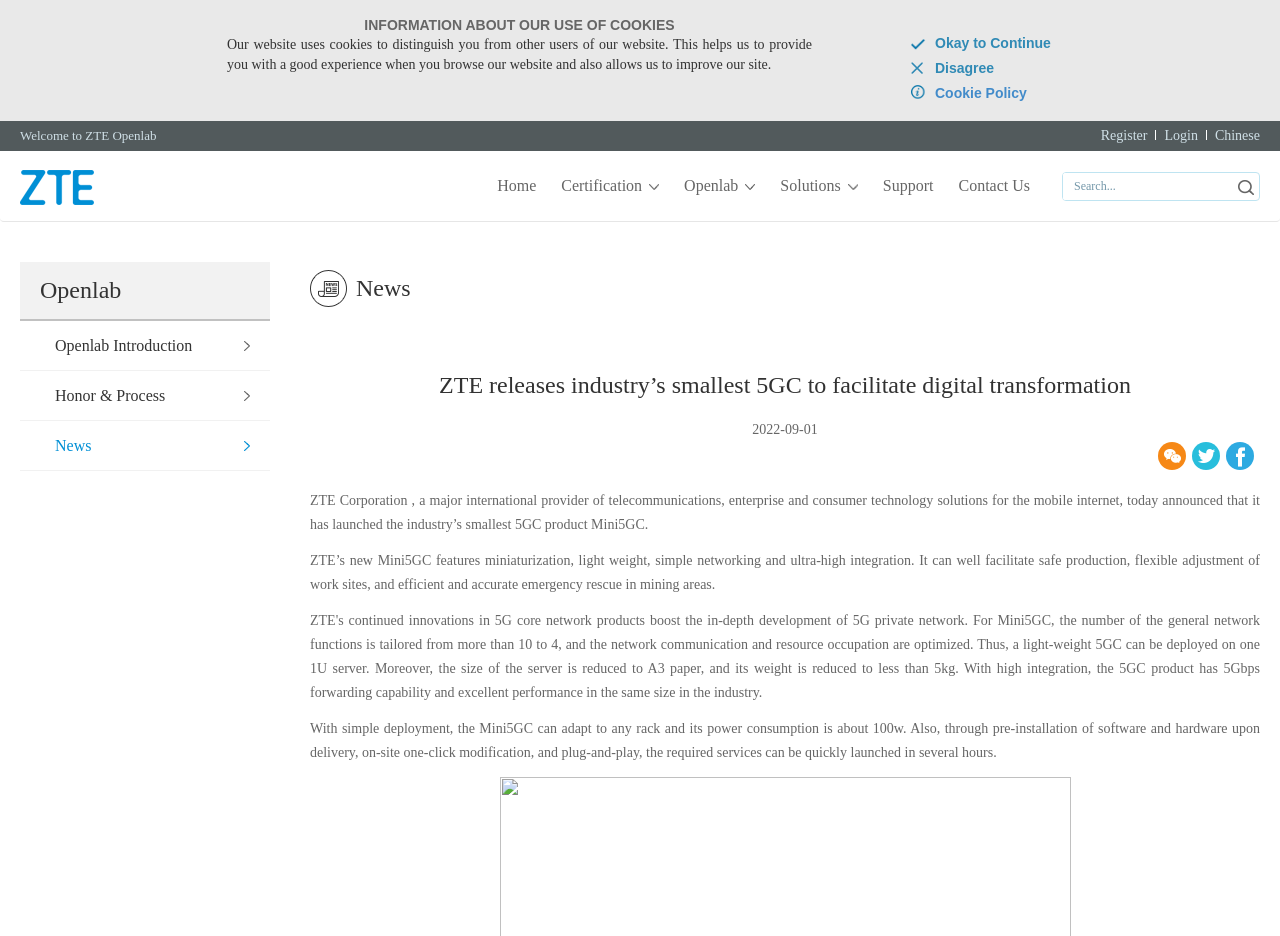Describe the webpage meticulously, covering all significant aspects.

The webpage appears to be the homepage of ZTE Openlab, a construction ecosystem platform. At the top, there is a banner with the title "ZTE releases industry’s smallest 5GC to facilitate digital transformation". Below the banner, there is a section with information about the website's use of cookies, including a brief description, an "Okay to Continue" button, and a "Disagree" button. 

To the right of the cookie information section, there are links to "Cookie Policy", "Welcome to ZTE Openlab", "Register", "Login", and "Chinese". 

The main navigation menu is located below, with links to "Home", "Certification", "Openlab", "Solutions", "Support", and "Contact Us". Next to the navigation menu, there is a search bar with a placeholder text "Search...". 

On the left side of the page, there is a section with links to "Openlab Introduction", "Honor & Process", and "News". Below this section, there is a heading with the same title as the banner, followed by a news article about ZTE releasing the industry's smallest 5GC product, Mini5GC. The article includes three paragraphs describing the features and benefits of the product. 

At the bottom of the page, there are three links to unknown pages, and a date "2022-09-01" is displayed.